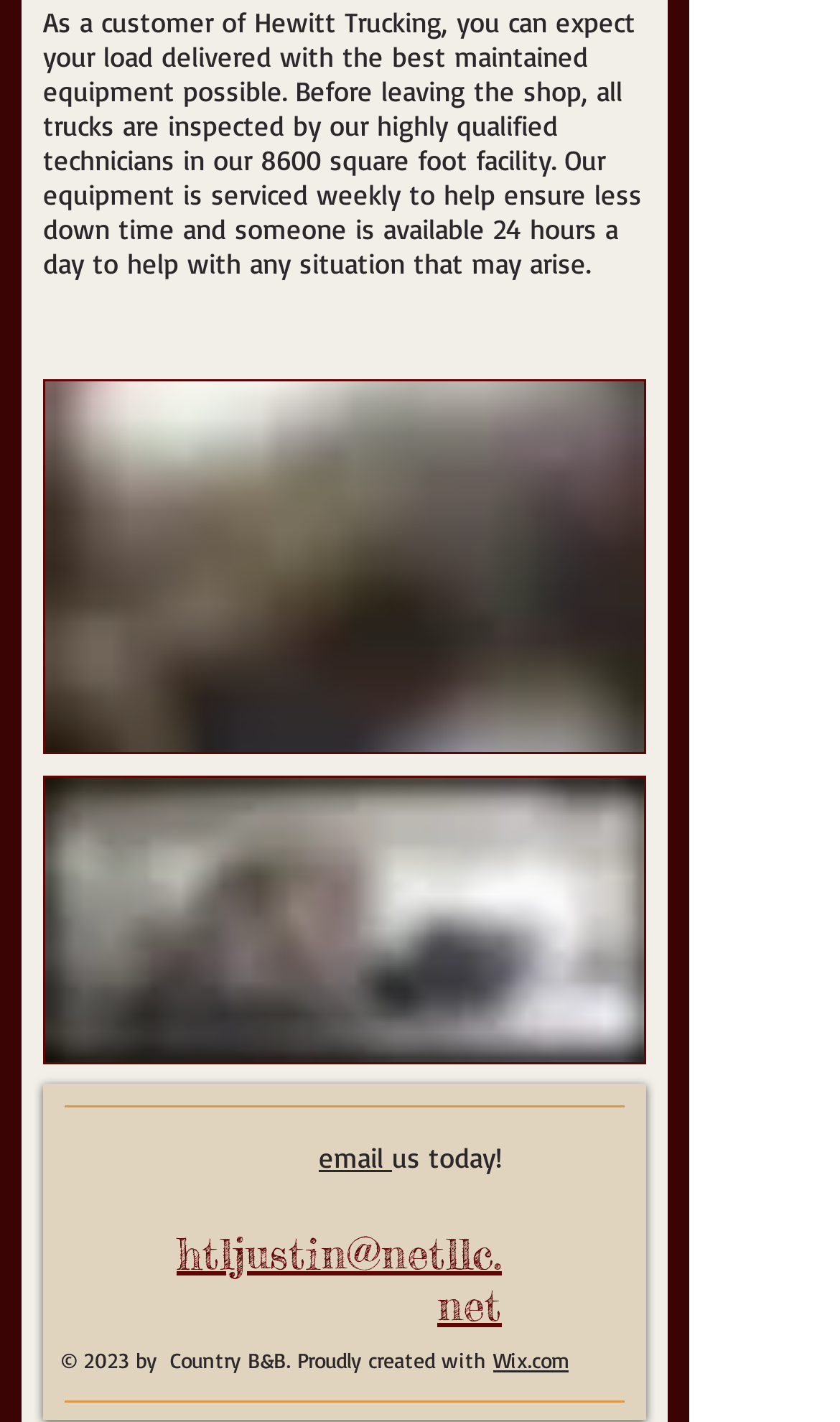What is the website creation platform?
Please respond to the question thoroughly and include all relevant details.

The answer can be found in the link element with the text 'Wix.com' which is located at the bottom of the webpage, in the contentinfo section. This link element is a child of the StaticText element with the text '© 2023 by Country B&B. Proudly created with'.